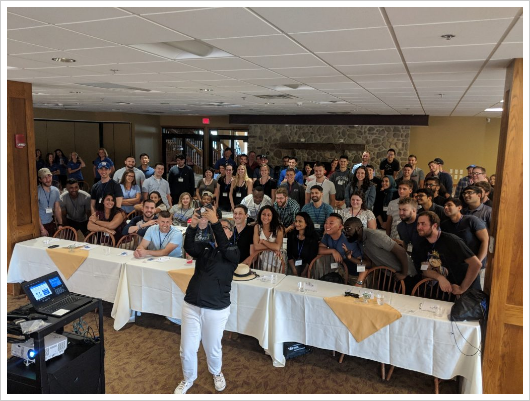How many people are in the foreground?
Can you provide a detailed and comprehensive answer to the question?

According to the caption, there is one person standing at the front, taking a selfie, while a large group of peers pose behind them.